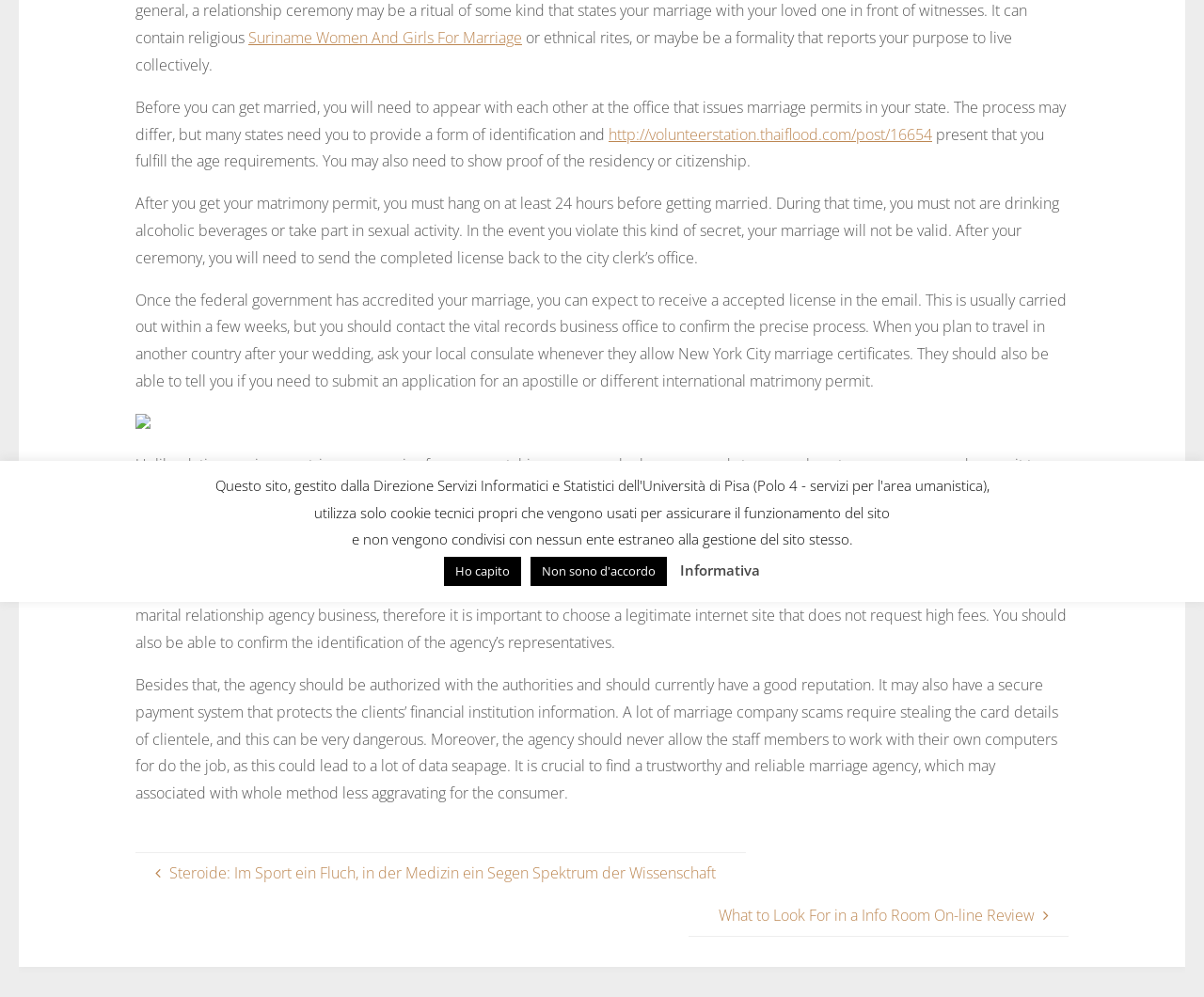Determine the bounding box of the UI element mentioned here: "Home". The coordinates must be in the format [left, top, right, bottom] with values ranging from 0 to 1.

None